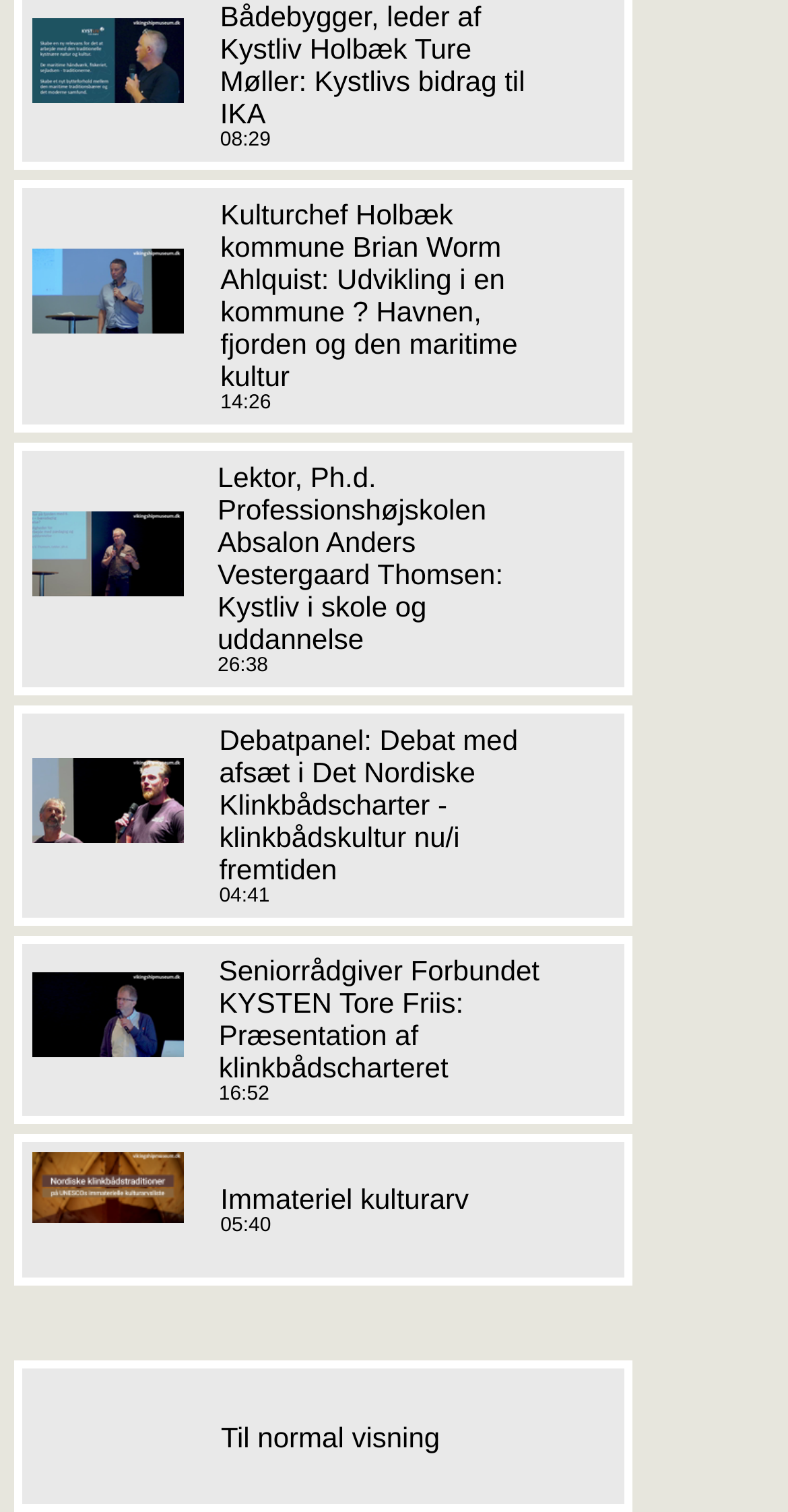Show the bounding box coordinates of the element that should be clicked to complete the task: "Click the link 'Bådebygger, leder af Kystliv Holbæk Ture Møller: Kystlivs bidrag til IKA'".

[0.279, 0.0, 0.666, 0.086]